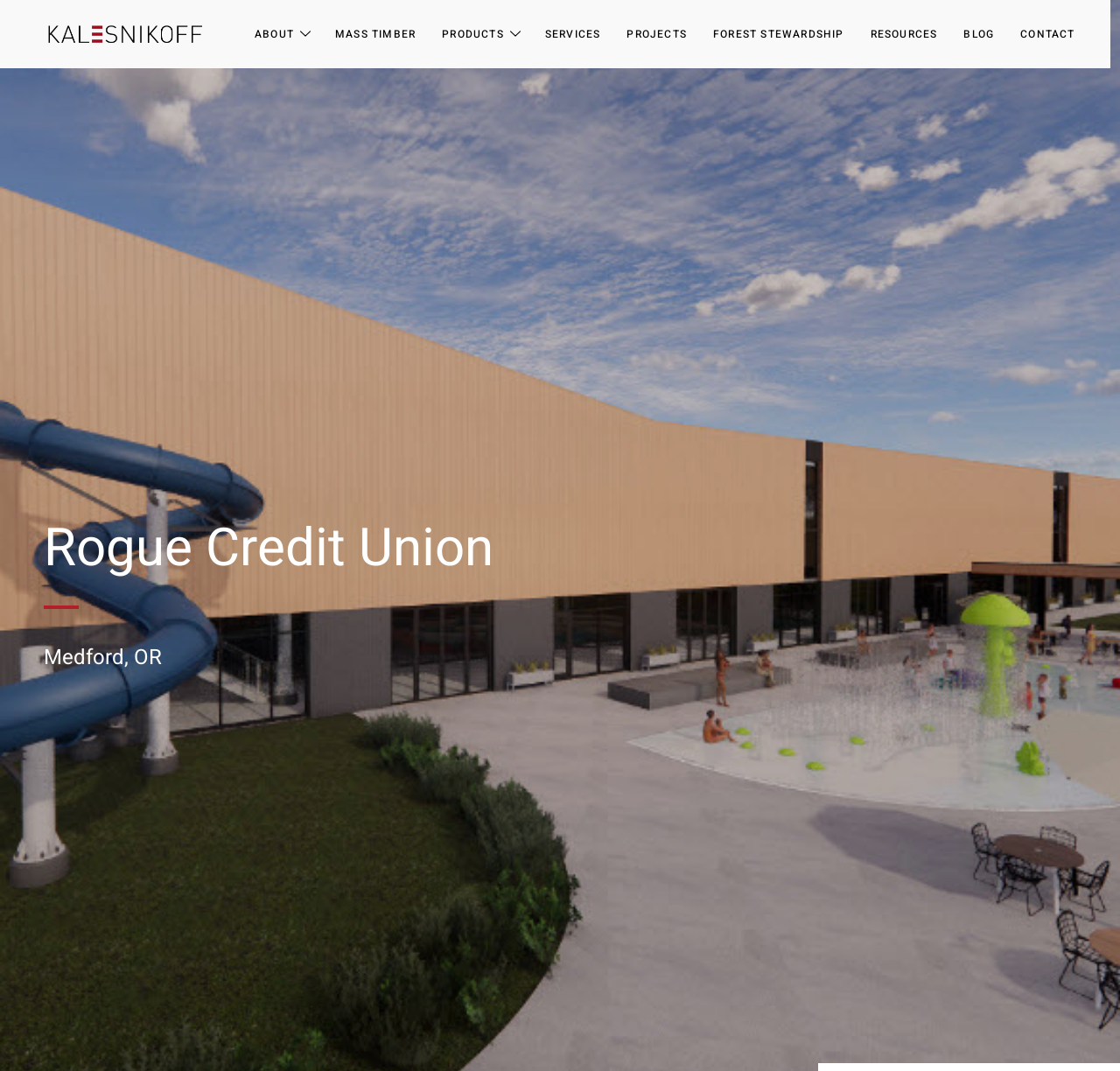Please find the main title text of this webpage.

Rogue Credit Union